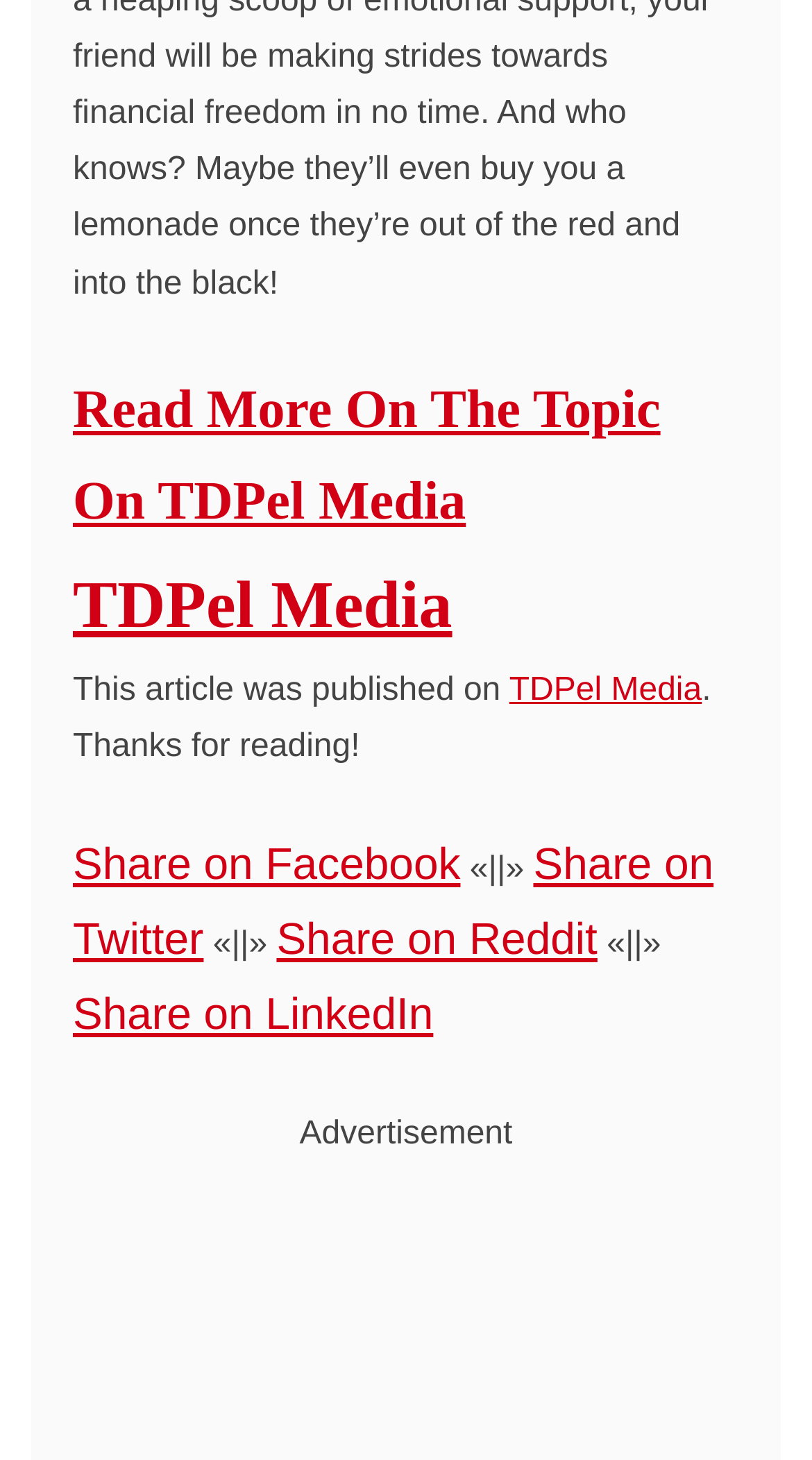What is the tone of the webpage?
Using the information from the image, give a concise answer in one word or a short phrase.

Informative